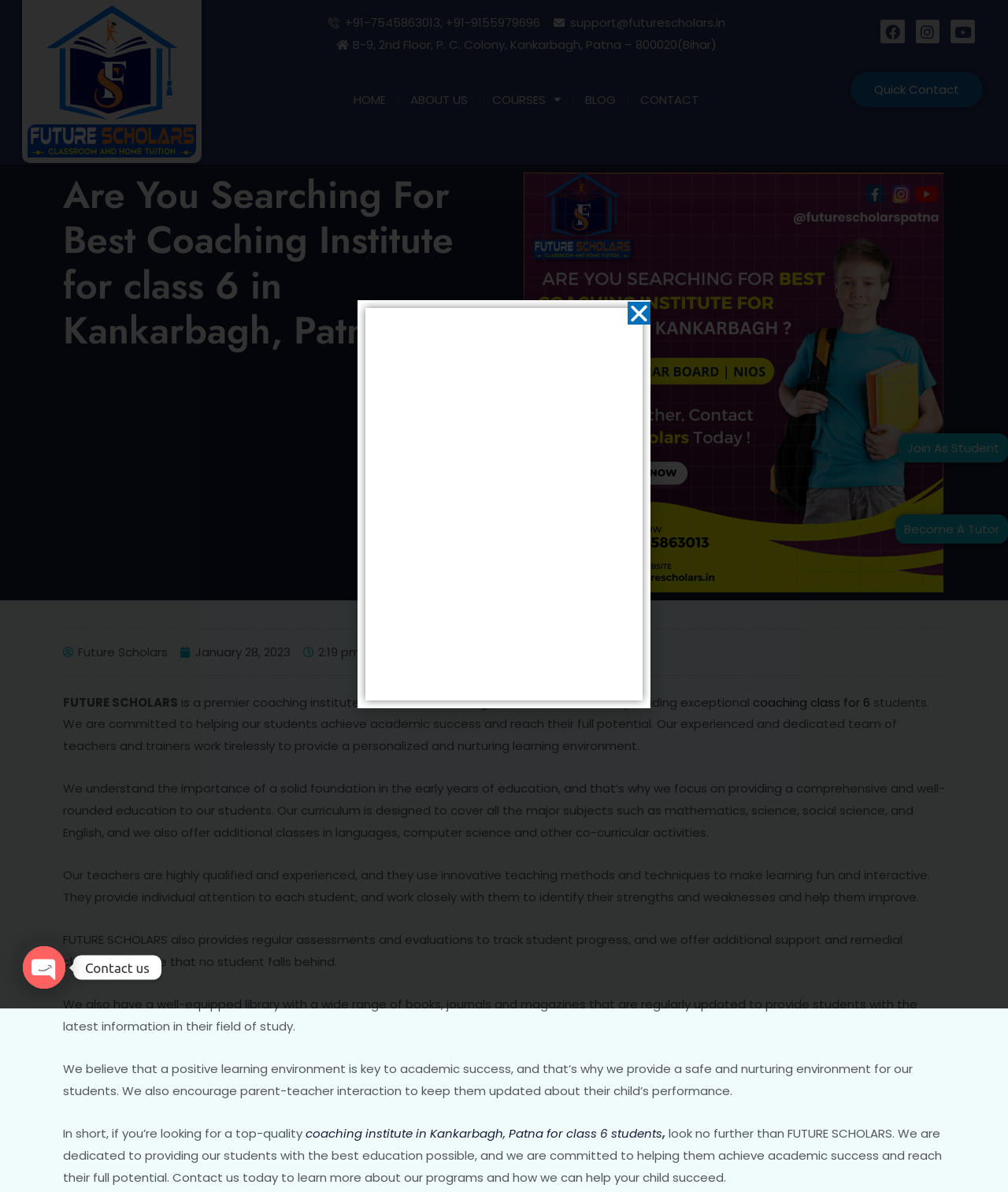Determine the bounding box coordinates of the clickable region to execute the instruction: "Click the 'Quick Contact' button". The coordinates should be four float numbers between 0 and 1, denoted as [left, top, right, bottom].

[0.844, 0.06, 0.975, 0.09]